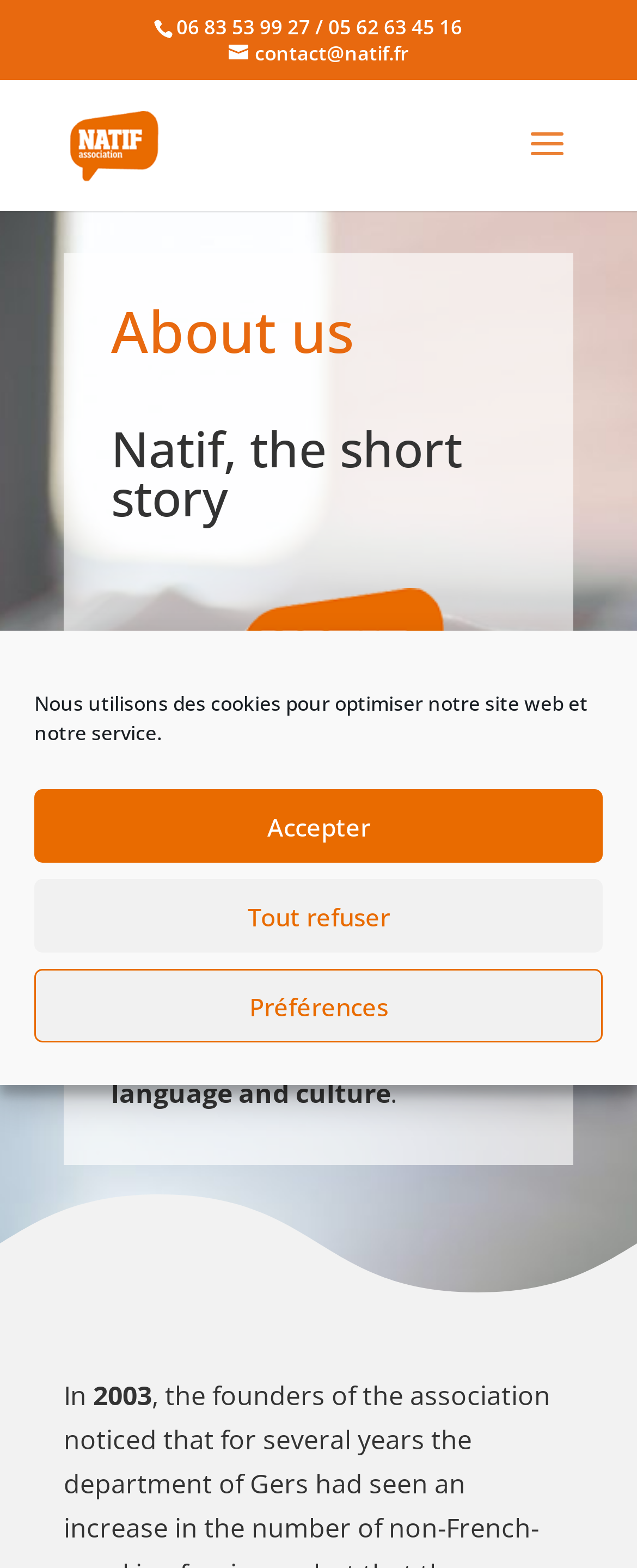Identify and provide the bounding box coordinates of the UI element described: "Accepter". The coordinates should be formatted as [left, top, right, bottom], with each number being a float between 0 and 1.

[0.054, 0.503, 0.946, 0.55]